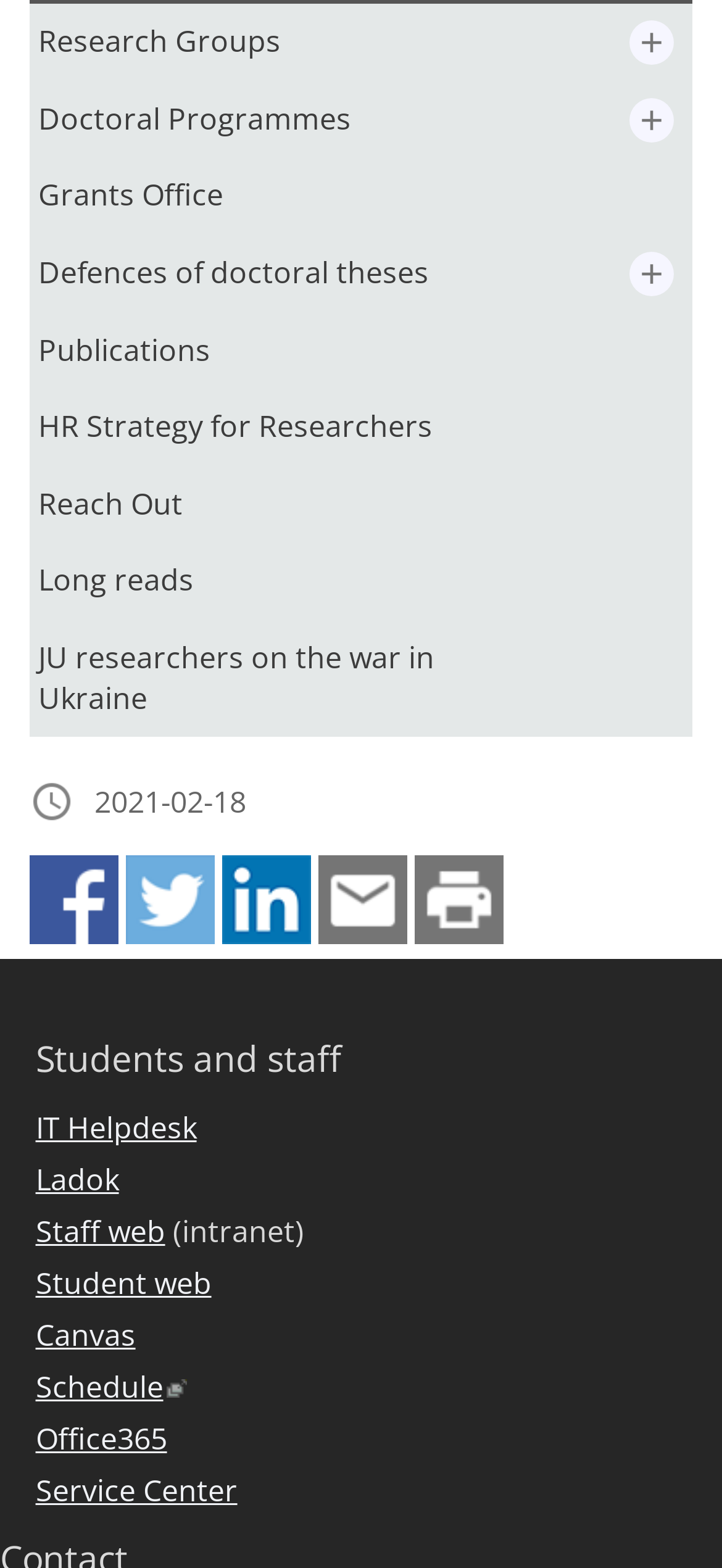How many images are there on the page?
Provide an in-depth answer to the question, covering all aspects.

I counted the number of image elements on the page and found five images. These images are associated with the social media sharing options and the 'Print this page' link.